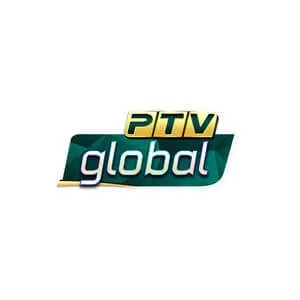What type of content is the channel likely to provide?
Using the image, give a concise answer in the form of a single word or short phrase.

News, culture, and entertainment